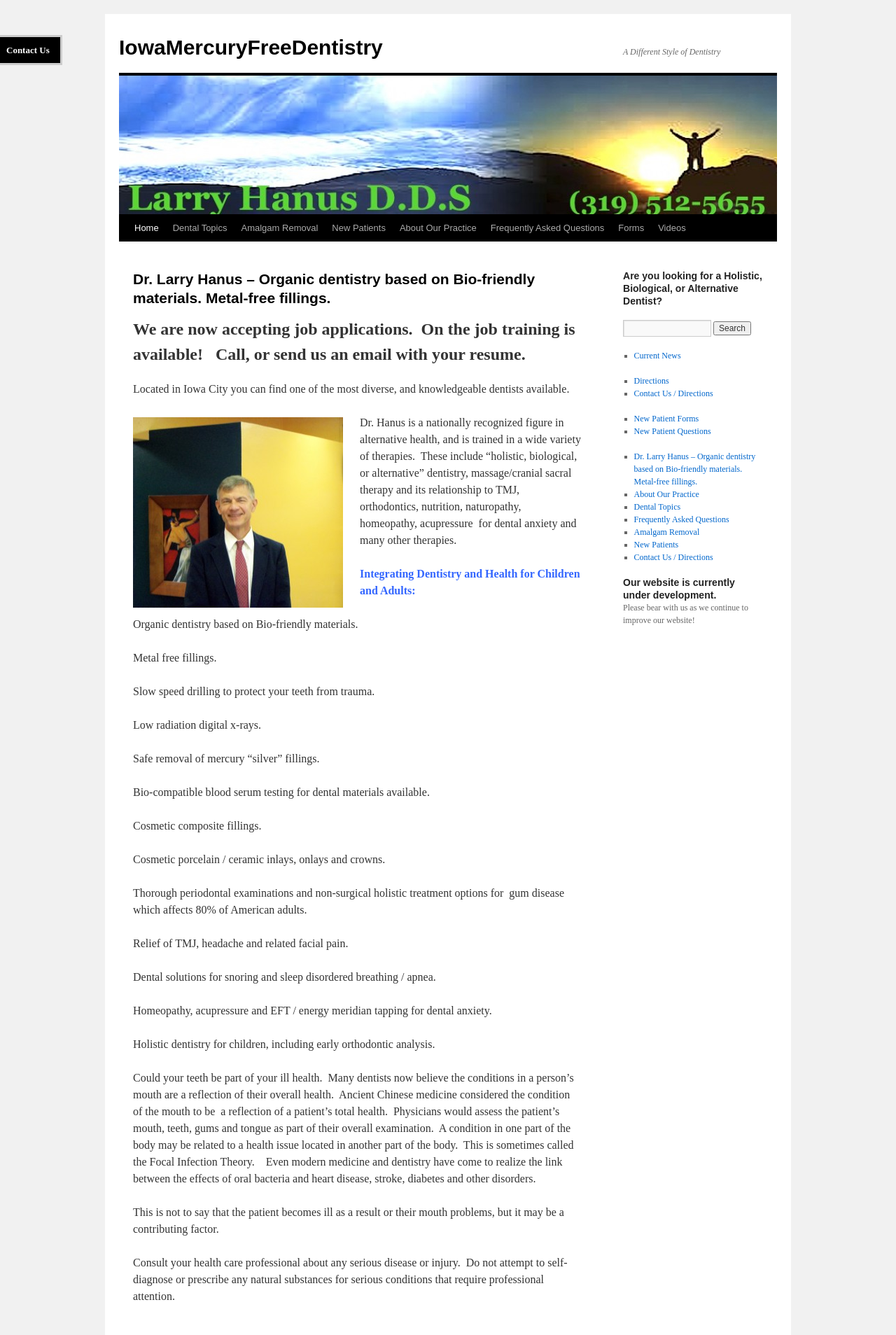What is the purpose of the search bar on the webpage?
Based on the content of the image, thoroughly explain and answer the question.

The search bar on the webpage is intended for users to search the website for specific topics or keywords, as indicated by the search icon and the text box next to it. This allows users to quickly find relevant information on the website.